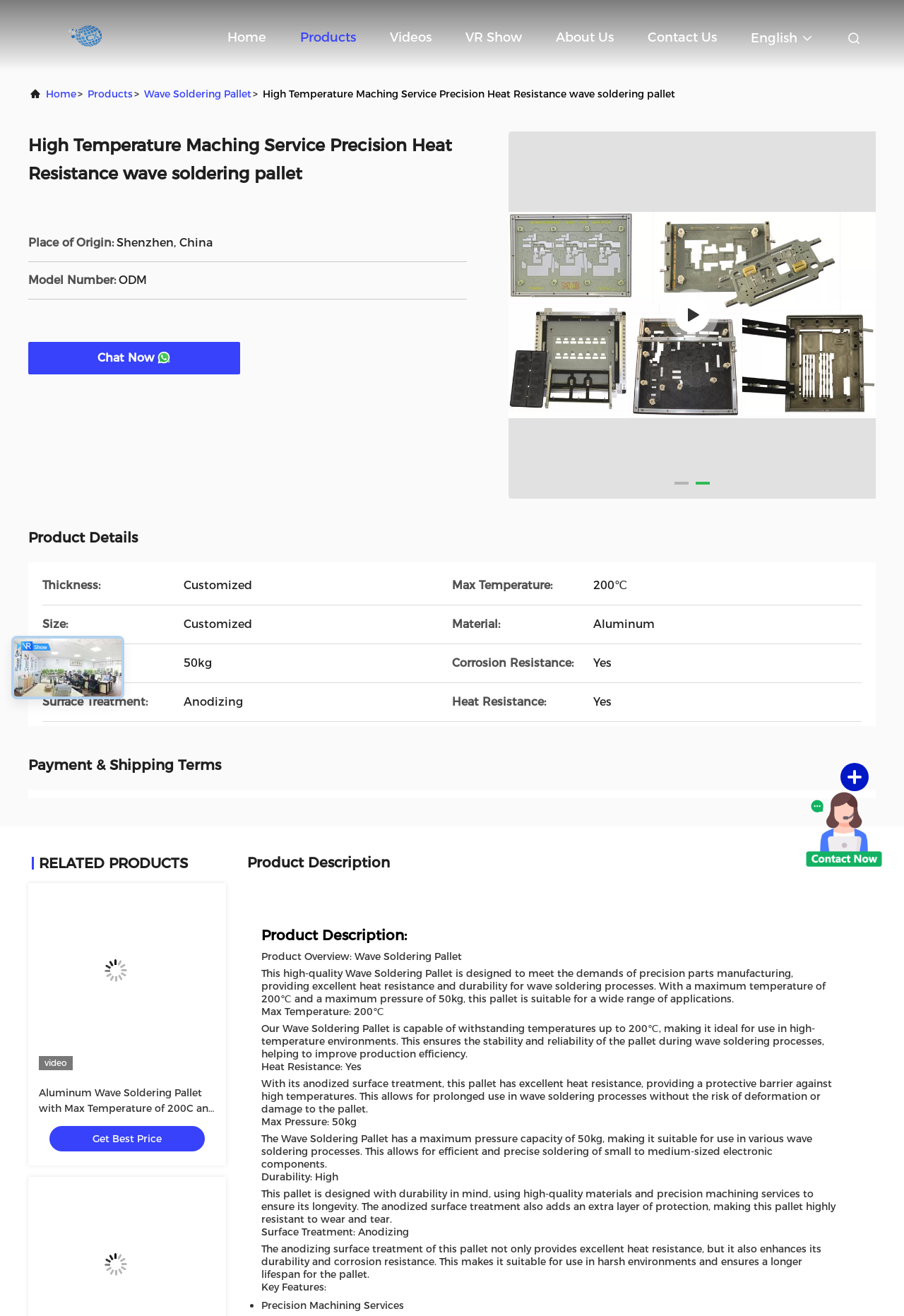Identify the bounding box coordinates for the UI element mentioned here: "products". Provide the coordinates as four float values between 0 and 1, i.e., [left, top, right, bottom].

[0.097, 0.062, 0.147, 0.081]